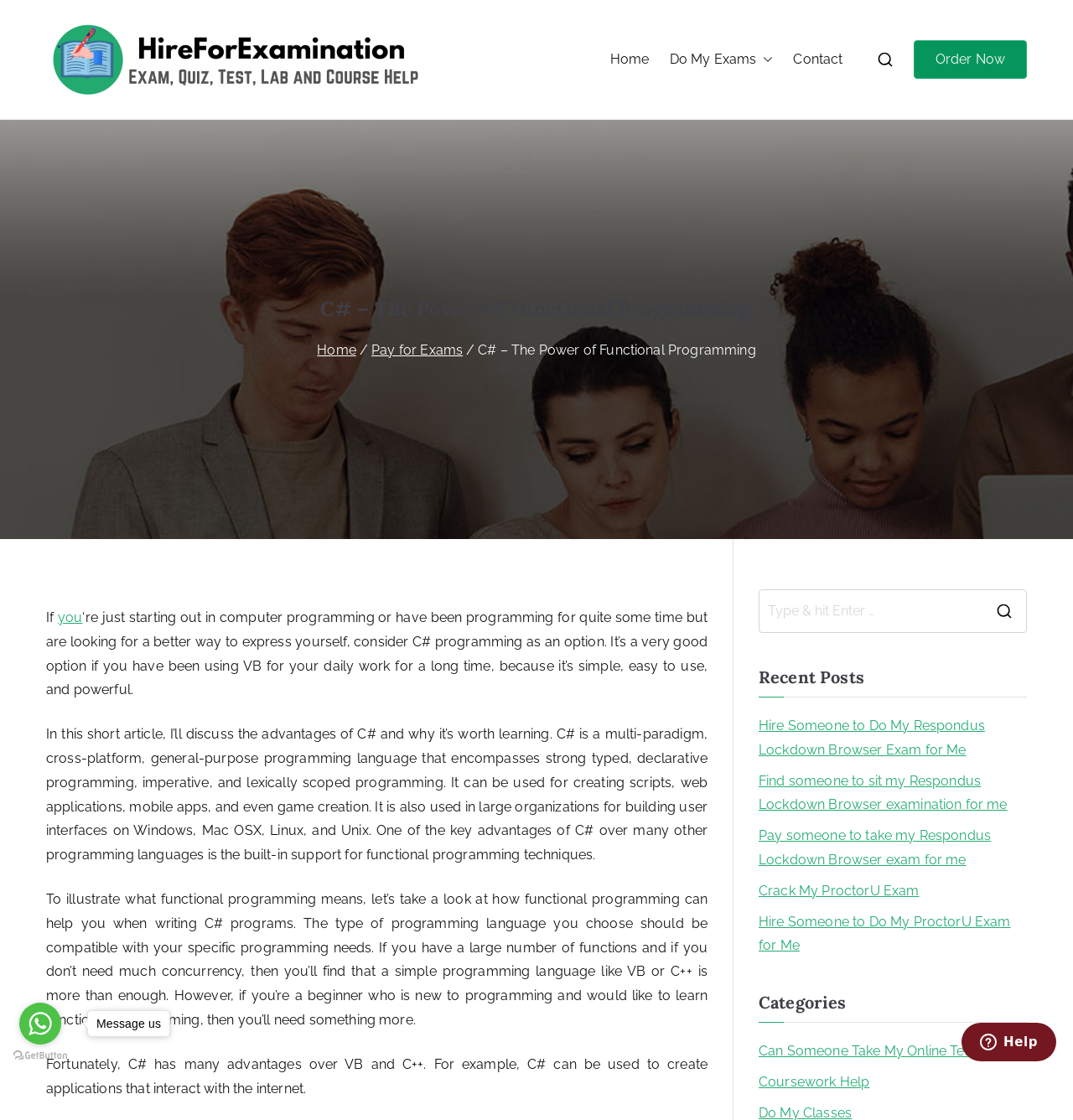What is the main topic of this webpage?
Please provide a detailed and thorough answer to the question.

Based on the webpage content, the main topic is C# programming, as it discusses the advantages of C# and why it's worth learning.